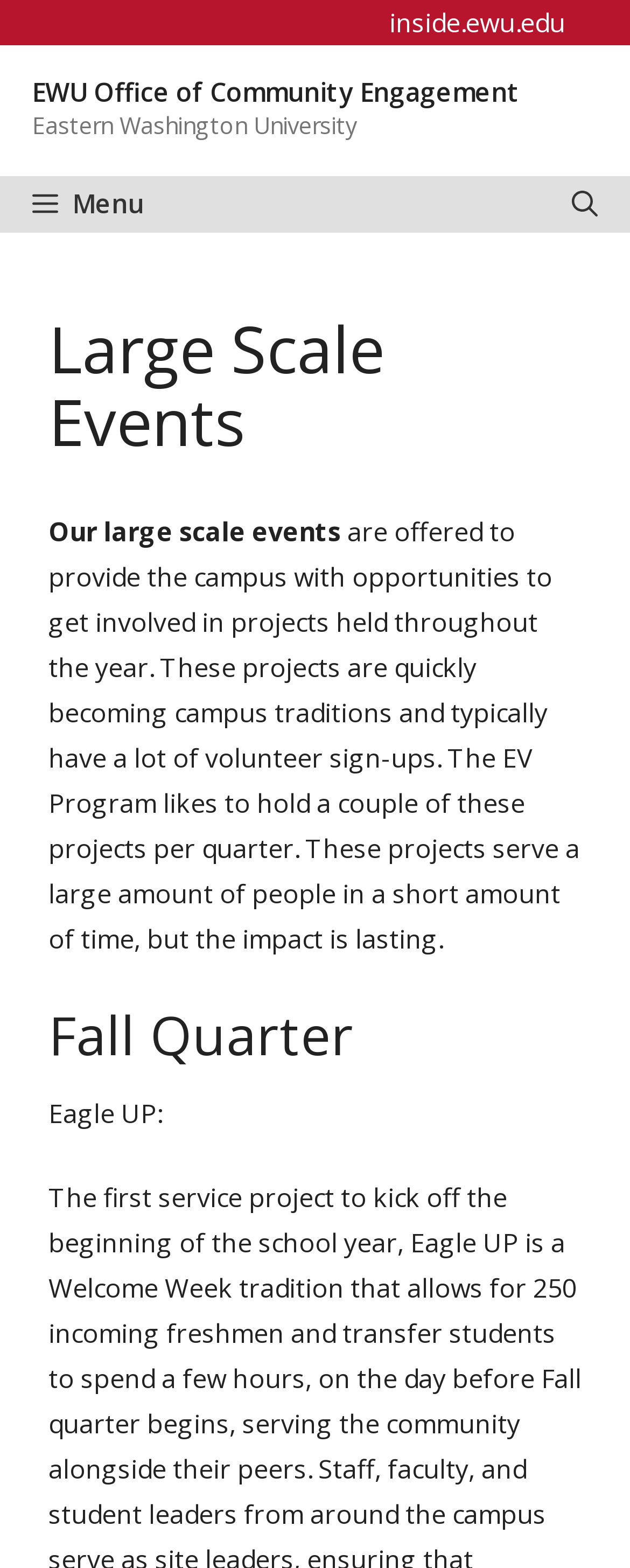Given the webpage screenshot and the description, determine the bounding box coordinates (top-left x, top-left y, bottom-right x, bottom-right y) that define the location of the UI element matching this description: aria-label="Open Search Bar"

[0.856, 0.112, 1.0, 0.148]